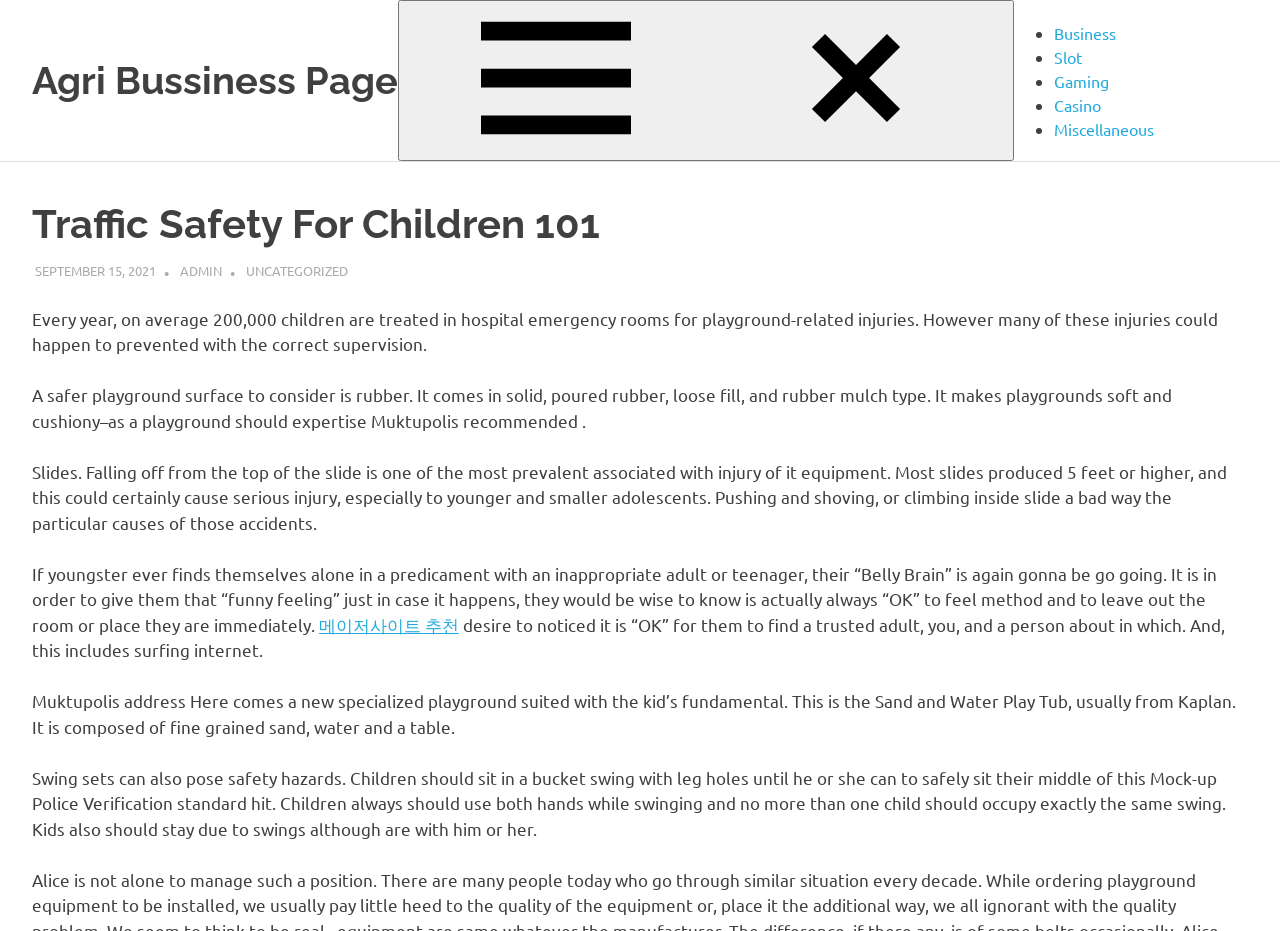What is the main topic of this webpage?
Based on the visual information, provide a detailed and comprehensive answer.

Based on the webpage content, it appears that the main topic is traffic safety for children, as indicated by the header 'Traffic Safety For Children 101' and the various paragraphs discussing playground safety and child protection.